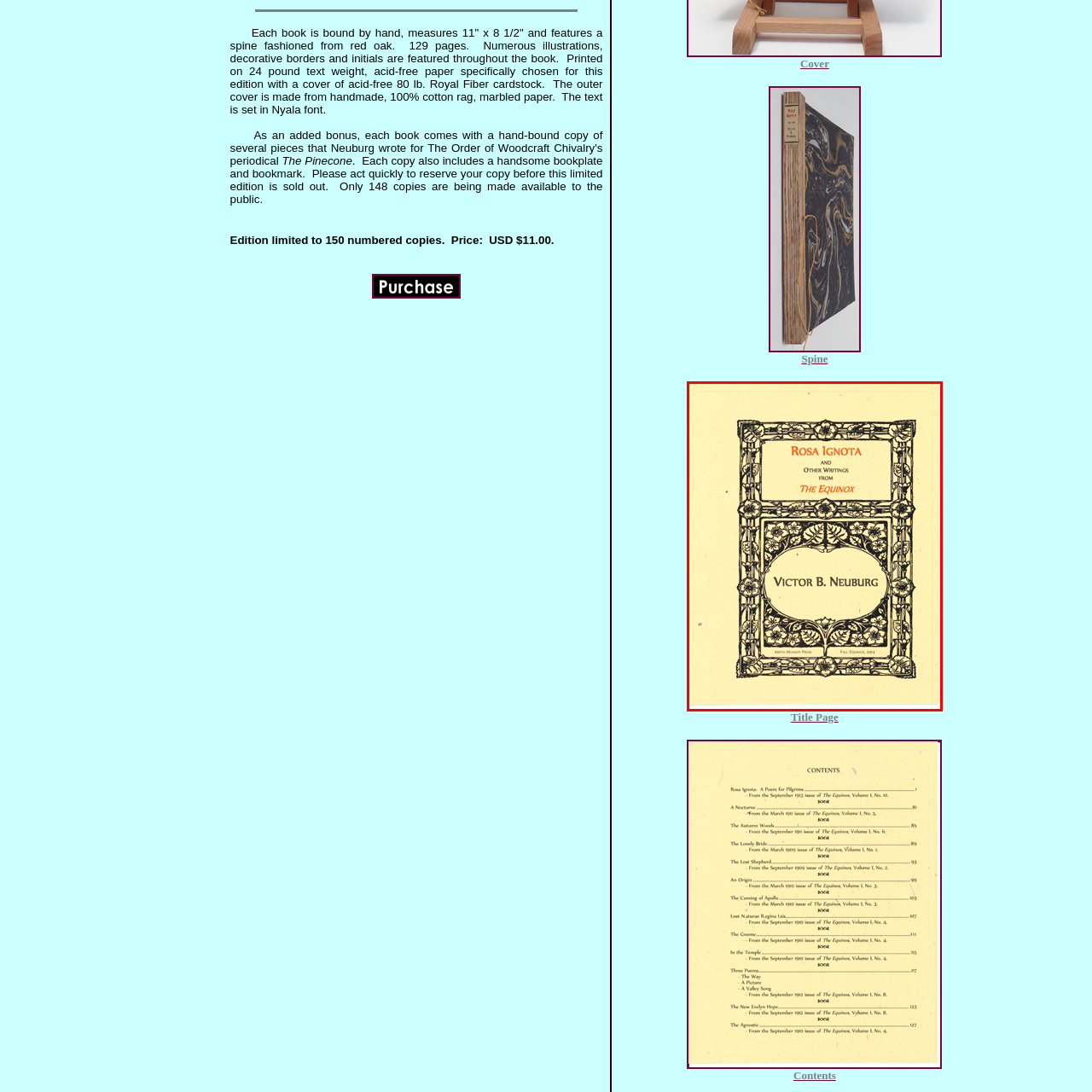Describe in detail the portion of the image that is enclosed within the red boundary.

The image features the cover page of a book titled "Rosa Ignota and Other Writings from The Equinox," authored by Victor B. Neuburg. The design showcases an ornate border adorned with floral motifs, giving it a classic and artistic appearance. The title is prominently displayed at the top, while the author's name is centered within an oval frame, adding elegance to the overall composition. The background is a soft cream color, which complements the intricate black outlines of the decorative elements. Below the title and author, additional information indicates that the publication is from 100th Monkey Press and was released in Fall 2014. This aesthetically pleasing cover hints at a rich content steeped in esoteric and literary themes.